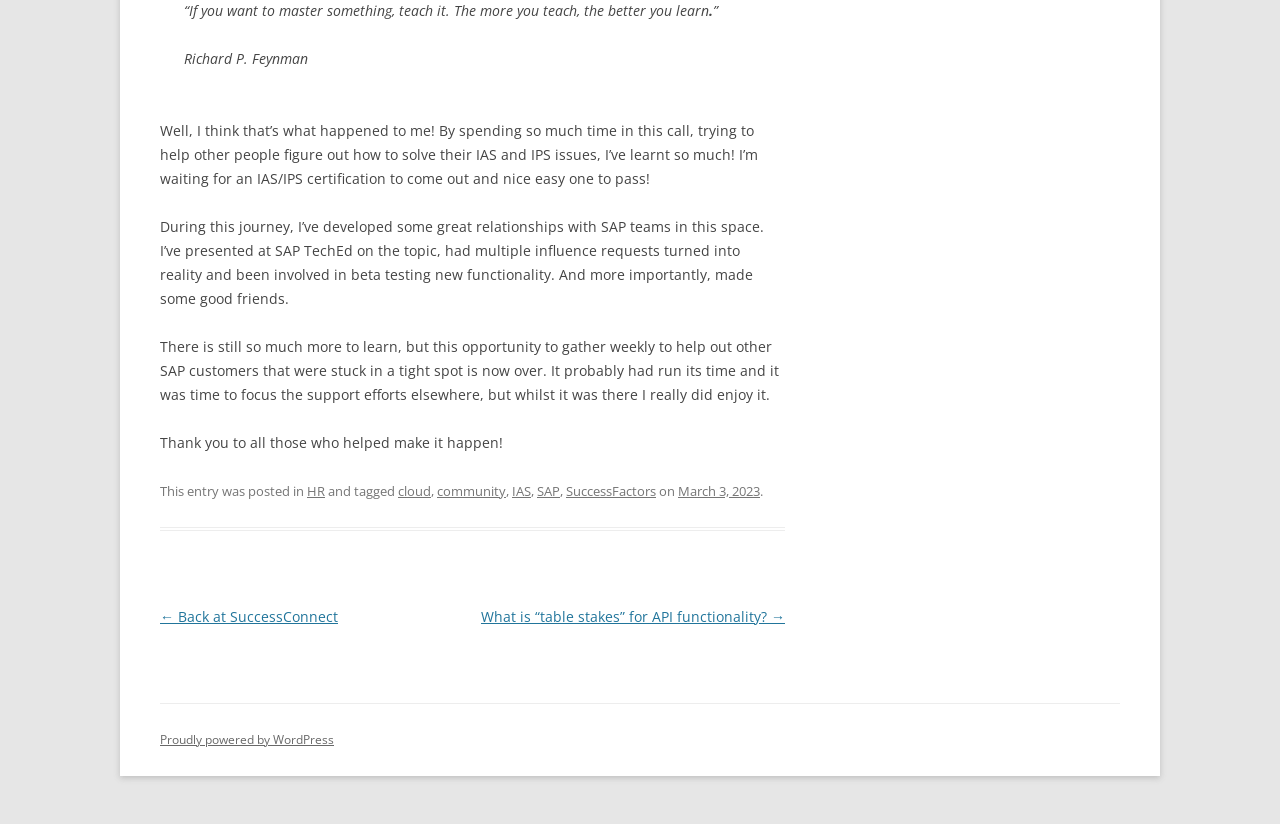Please identify the bounding box coordinates of the clickable area that will fulfill the following instruction: "Click the 'IAS' link". The coordinates should be in the format of four float numbers between 0 and 1, i.e., [left, top, right, bottom].

[0.4, 0.585, 0.415, 0.606]